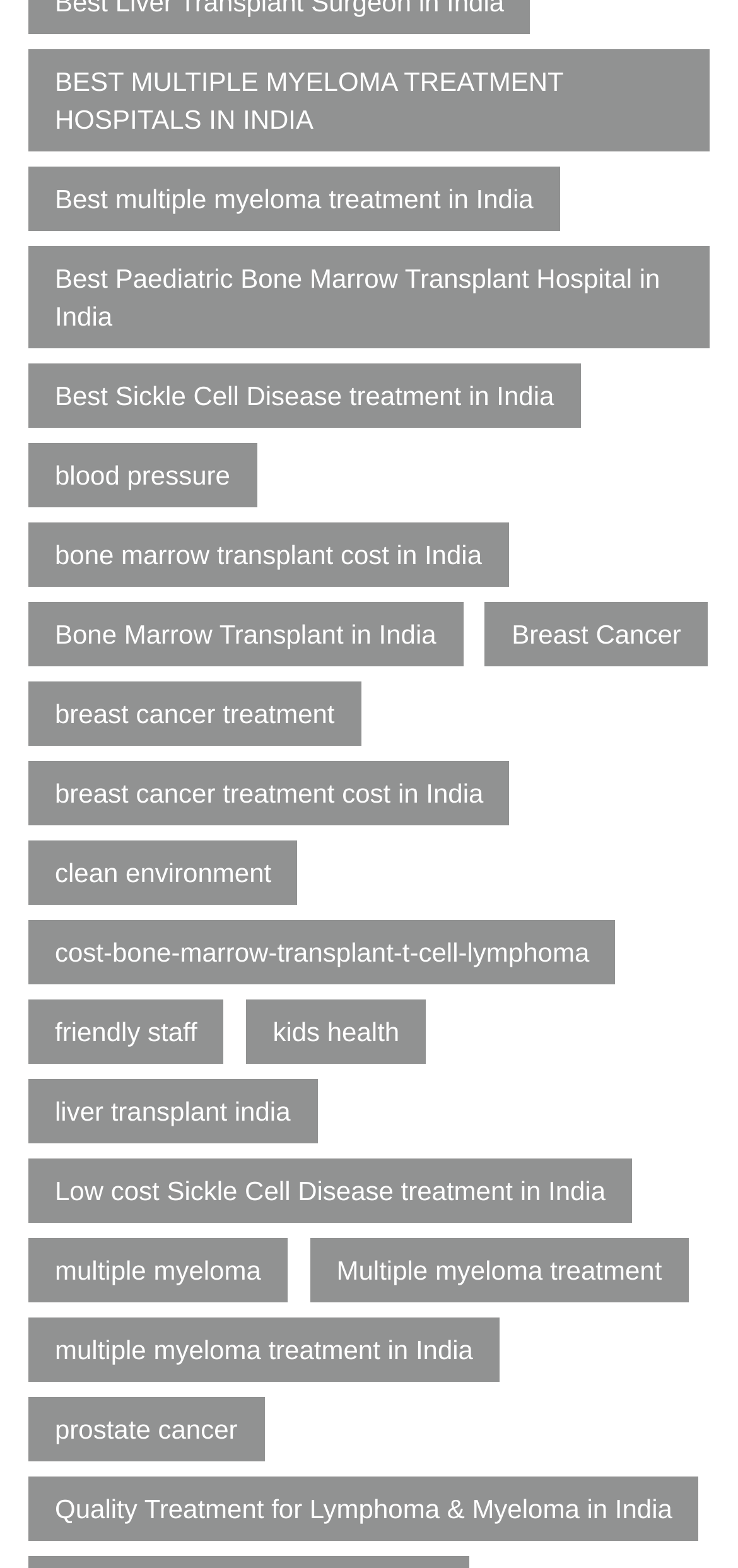Locate the bounding box coordinates of the element that needs to be clicked to carry out the instruction: "share on whatsapp". The coordinates should be given as four float numbers ranging from 0 to 1, i.e., [left, top, right, bottom].

None